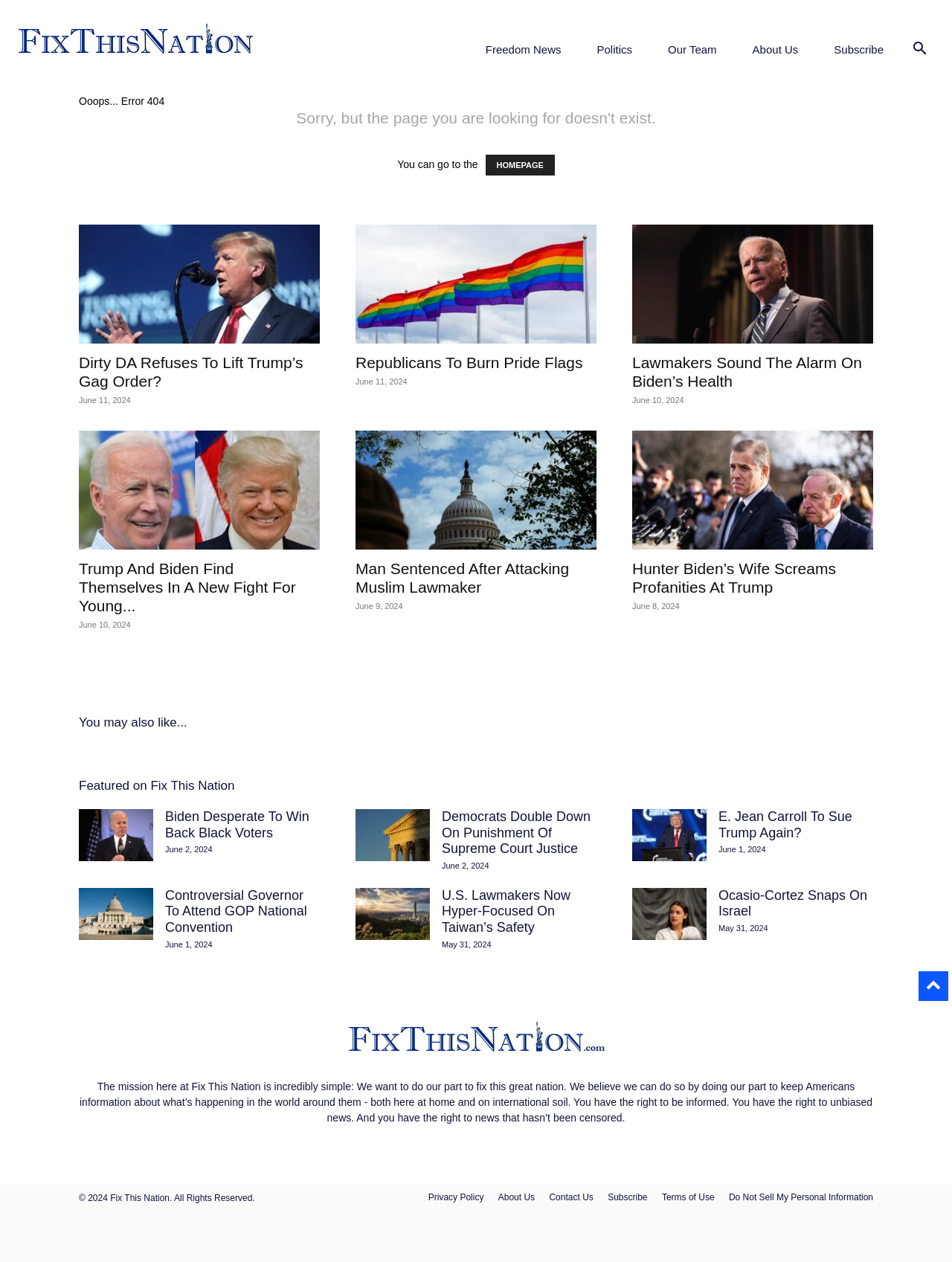Give a detailed account of the webpage, highlighting key information.

This webpage appears to be a news website, specifically a page that displays a "Page not found" error message. At the top, there is a link to "Fix This Nation" and a search button at the top right corner. Below that, there are several navigation links, including "Freedom News", "Politics", "Our Team", "About Us", and "Subscribe".

The main content of the page is divided into several sections. The first section displays an error message "Ooops... Error 404" and suggests going to the homepage. Below that, there are three columns of news articles, each with a heading, a brief summary, and an image. The articles are arranged in a grid-like structure, with three articles in each row. The articles appear to be related to politics and current events, with titles such as "Dirty DA Refuses To Lift Trump’s Gag Order?", "Republicans To Burn Pride Flags", and "Lawmakers Sound The Alarm On Biden’s Health".

Each article has a heading, a brief summary, and an image. The headings are in a larger font size and are followed by a brief summary of the article. The images are displayed to the left of the article summaries. Below each article, there is a timestamp indicating when the article was published.

At the bottom of the page, there is a section titled "You may also like..." with a heading and several links to other articles. Below that, there is another section titled "Featured on Fix This Nation" with a heading and several links to other articles.

Overall, the webpage appears to be a news website that displays a "Page not found" error message, but also provides links to other news articles and sections of the website.